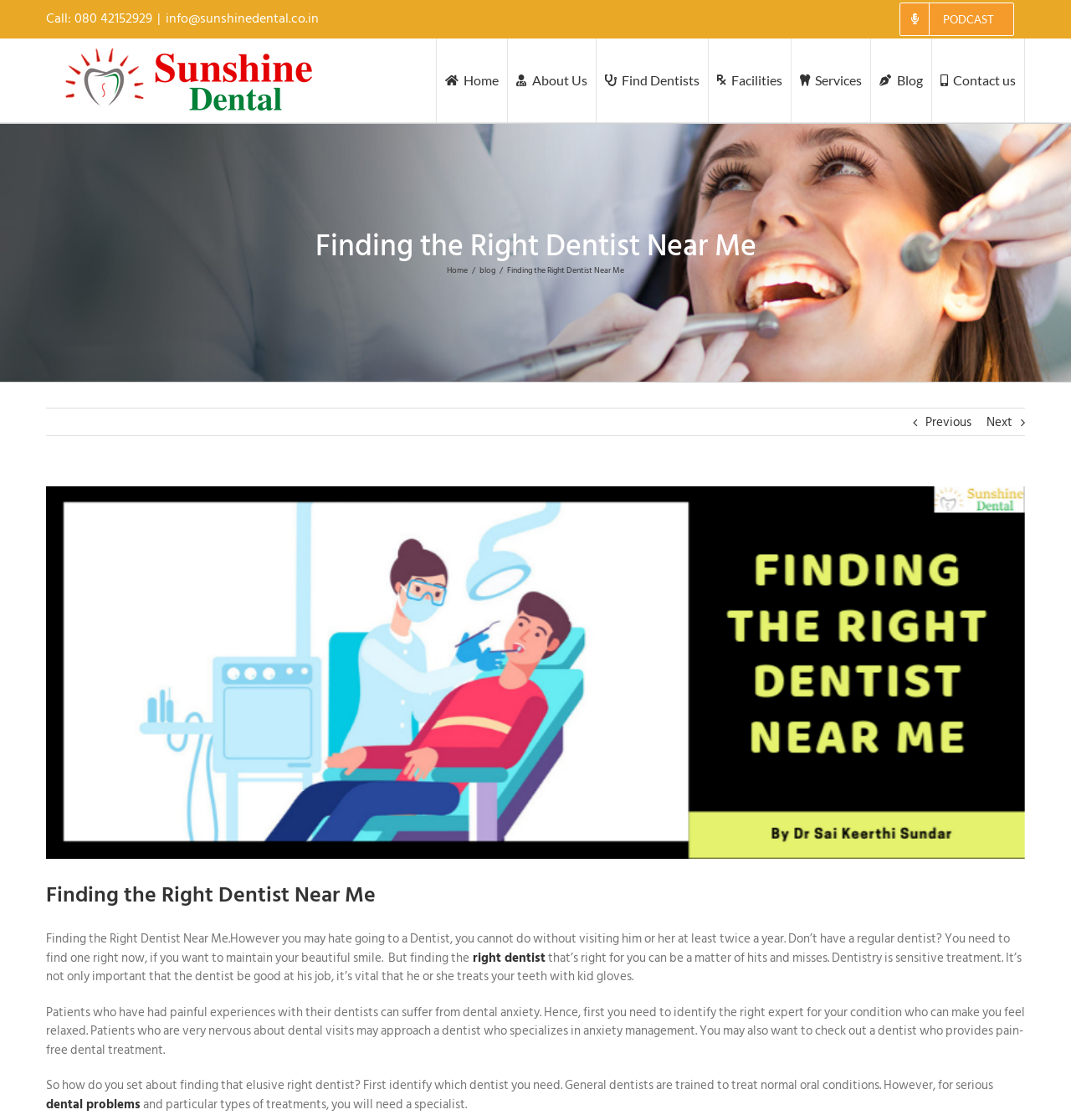Produce an extensive caption that describes everything on the webpage.

The webpage is about finding the right dentist near you, specifically from Sunshine Dental. At the top left, there is a call-to-action with a phone number and an email address. Next to it is a navigation menu with a secondary menu option that leads to a podcast page. 

Below the top section, there is a main navigation menu with links to the home page, about us, find dentists, facilities, services, blog, and contact us. 

The main content of the page starts with a heading "Finding the Right Dentist Near Me" followed by a breadcrumb navigation with links to the home page and the blog. 

The main article begins with a paragraph discussing the importance of finding the right dentist, followed by a link to "right dentist". The article continues to explain the significance of finding a dentist who can make patients feel relaxed, especially those with dental anxiety. It also provides tips on how to find the right dentist, including identifying the type of dentist needed, whether it's a general dentist or a specialist. 

Throughout the article, there are no images, but there is a link to "View Larger Image" at the bottom, suggesting that there might be an image associated with the article. At the bottom of the page, there are links to previous and next pages, as well as a link to the main page of Sunshine Dental.